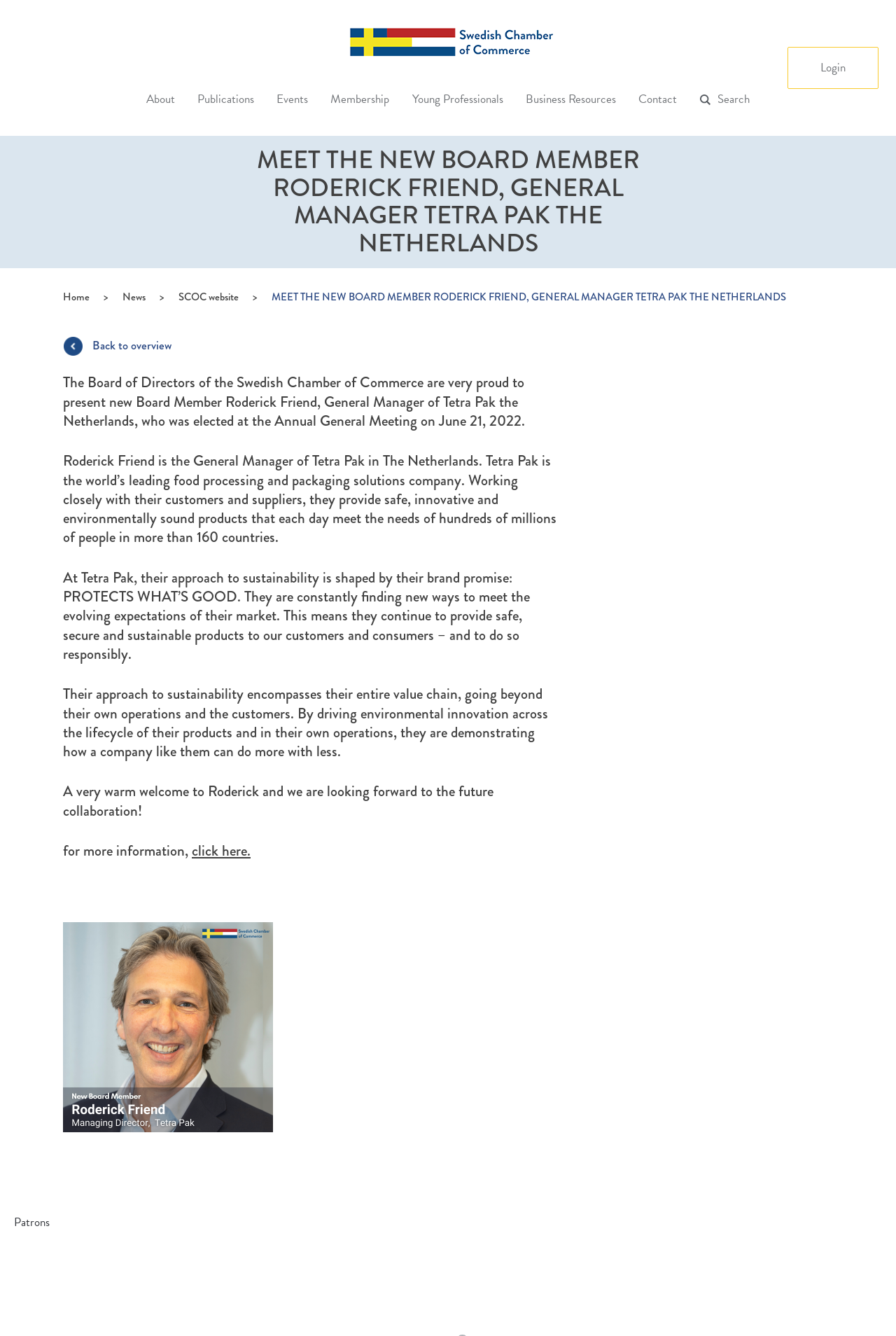Provide the bounding box for the UI element matching this description: "SCOC website".

[0.199, 0.216, 0.266, 0.228]